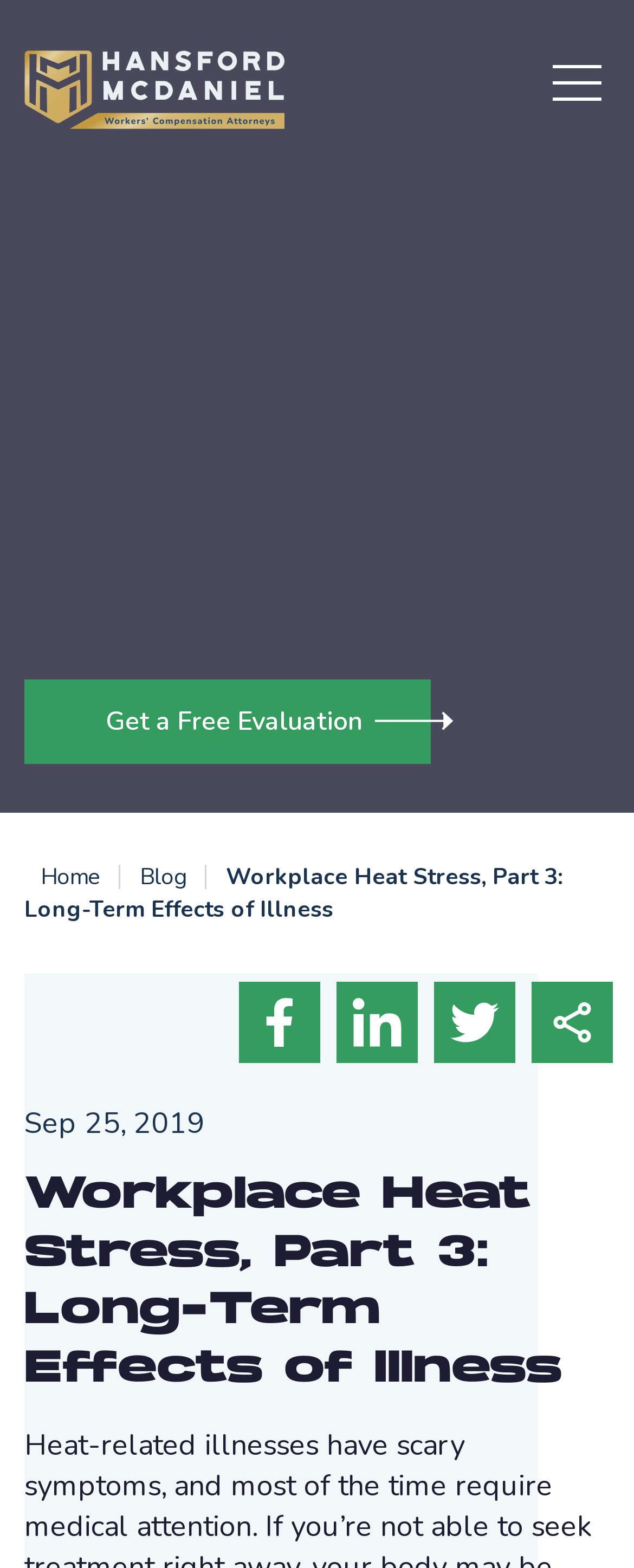Locate the bounding box coordinates of the clickable part needed for the task: "Go to the home page".

[0.038, 0.549, 0.185, 0.569]